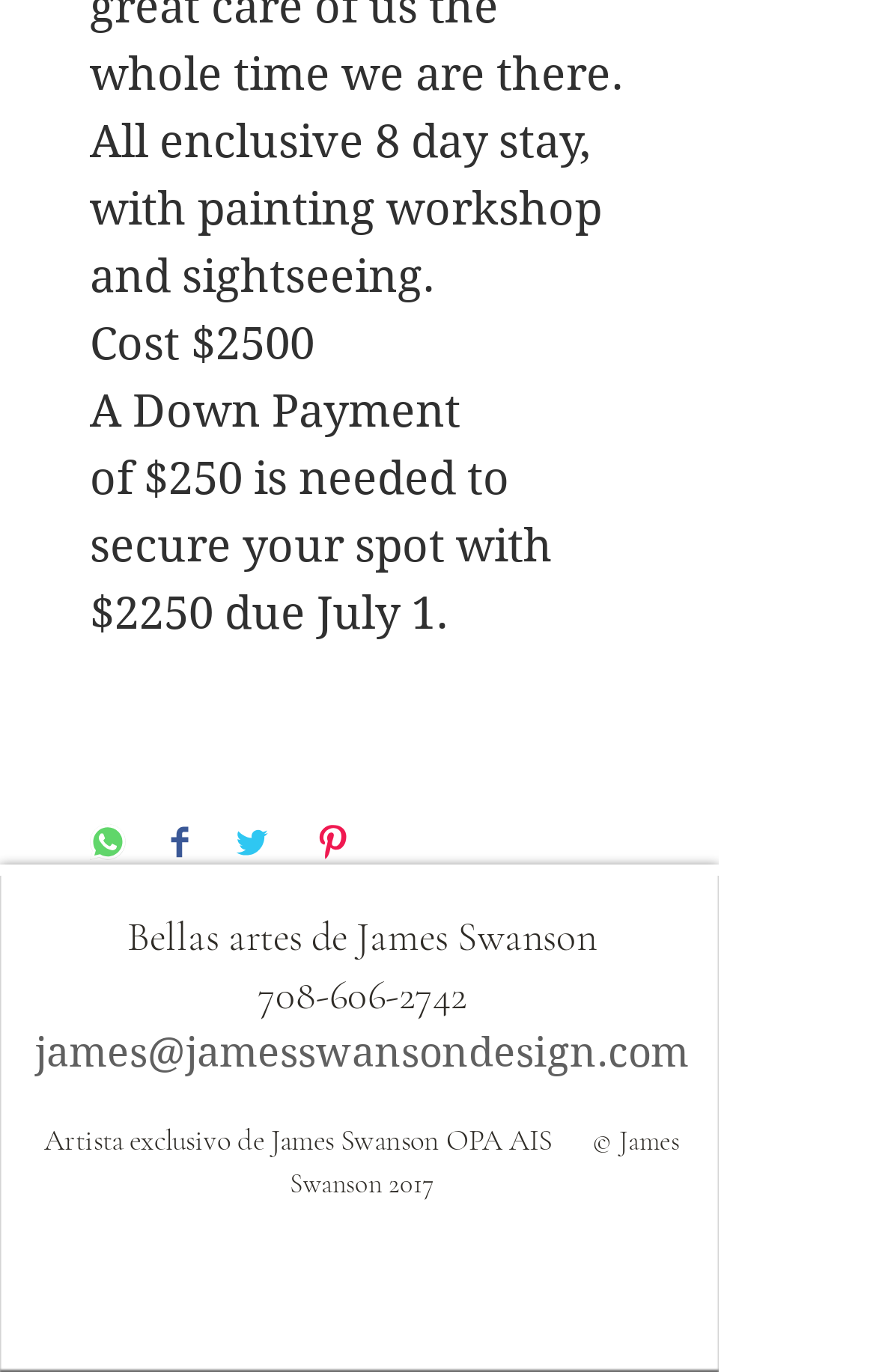Locate the bounding box coordinates of the item that should be clicked to fulfill the instruction: "Share on WhatsApp".

[0.103, 0.601, 0.144, 0.632]